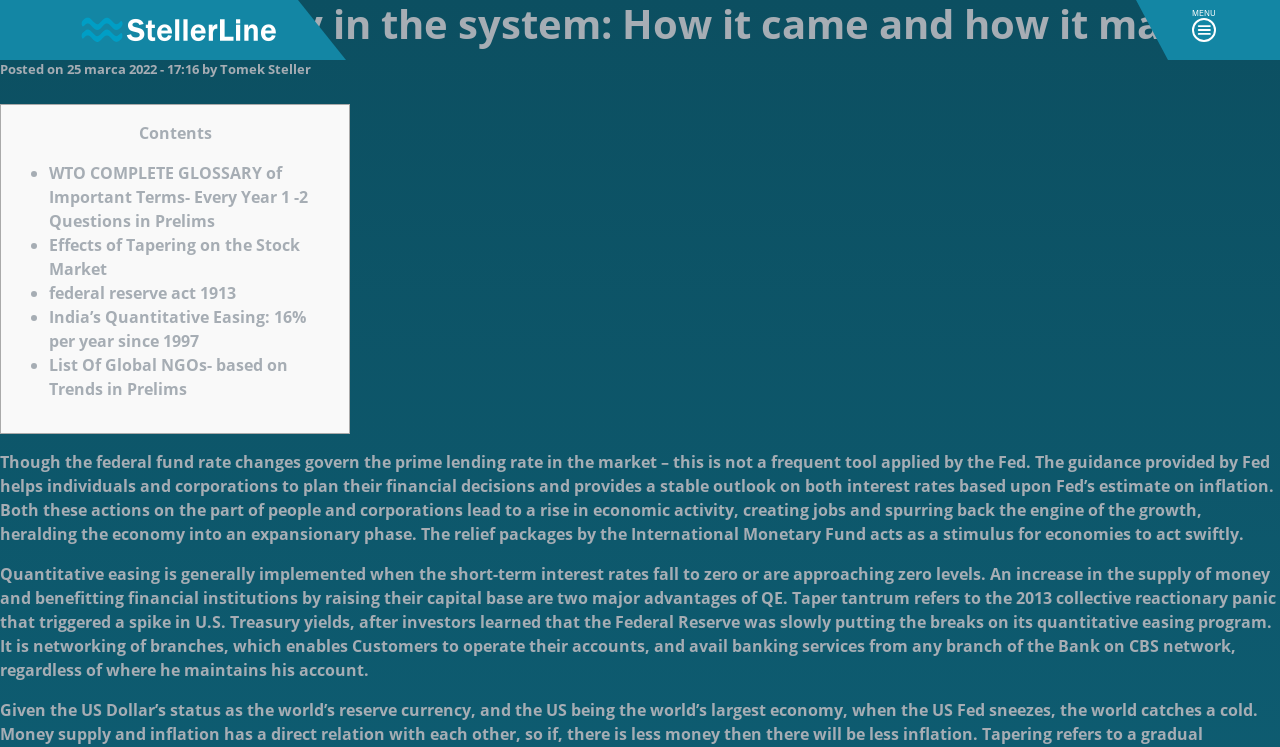What is the date of the article?
Please respond to the question thoroughly and include all relevant details.

The date of the article can be found by looking at the 'Posted on' section, which is located below the title of the article. The link '25 marca 2022' is the date of the article.